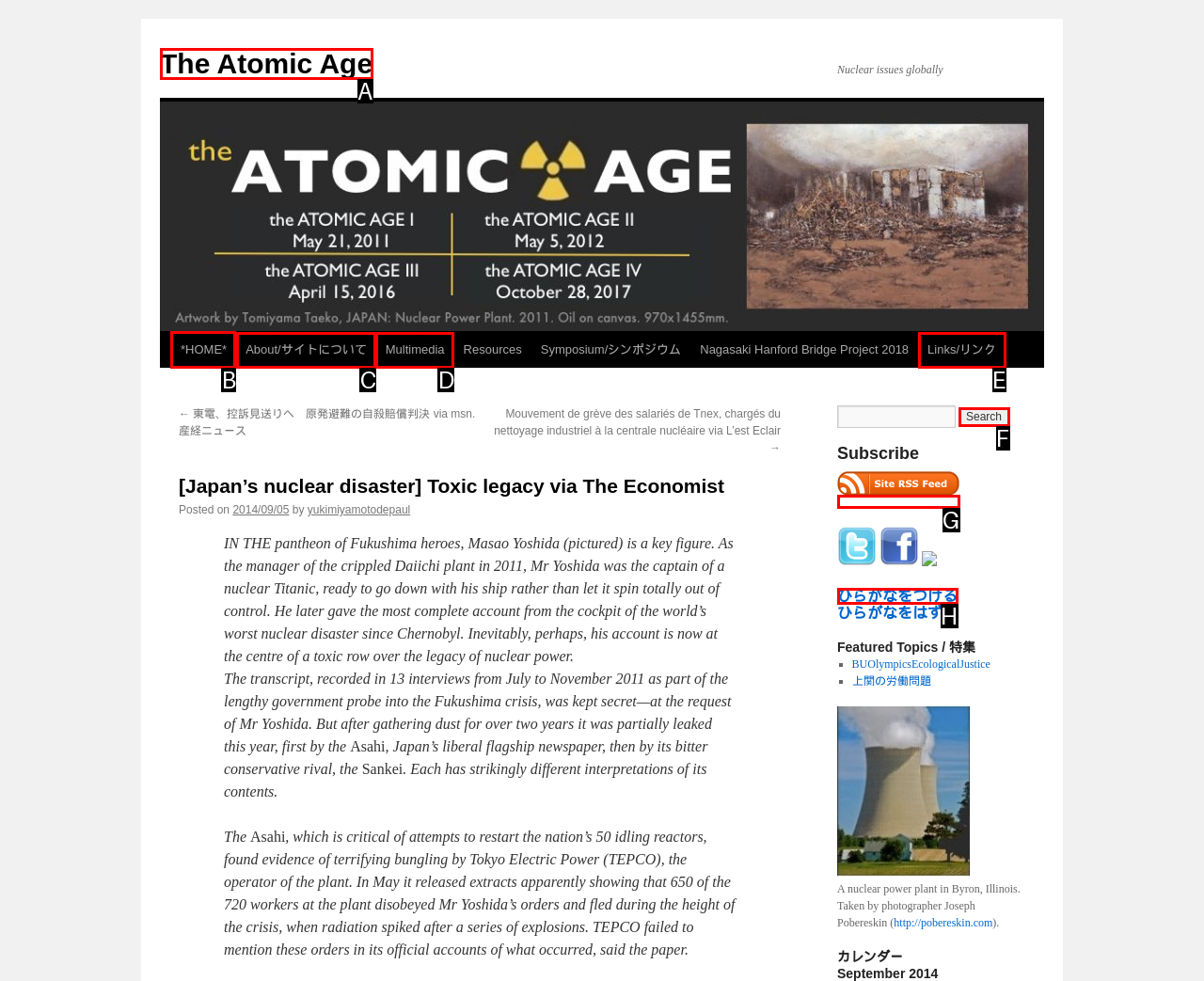From the given choices, which option should you click to complete this task: Click on the link to HOME? Answer with the letter of the correct option.

B